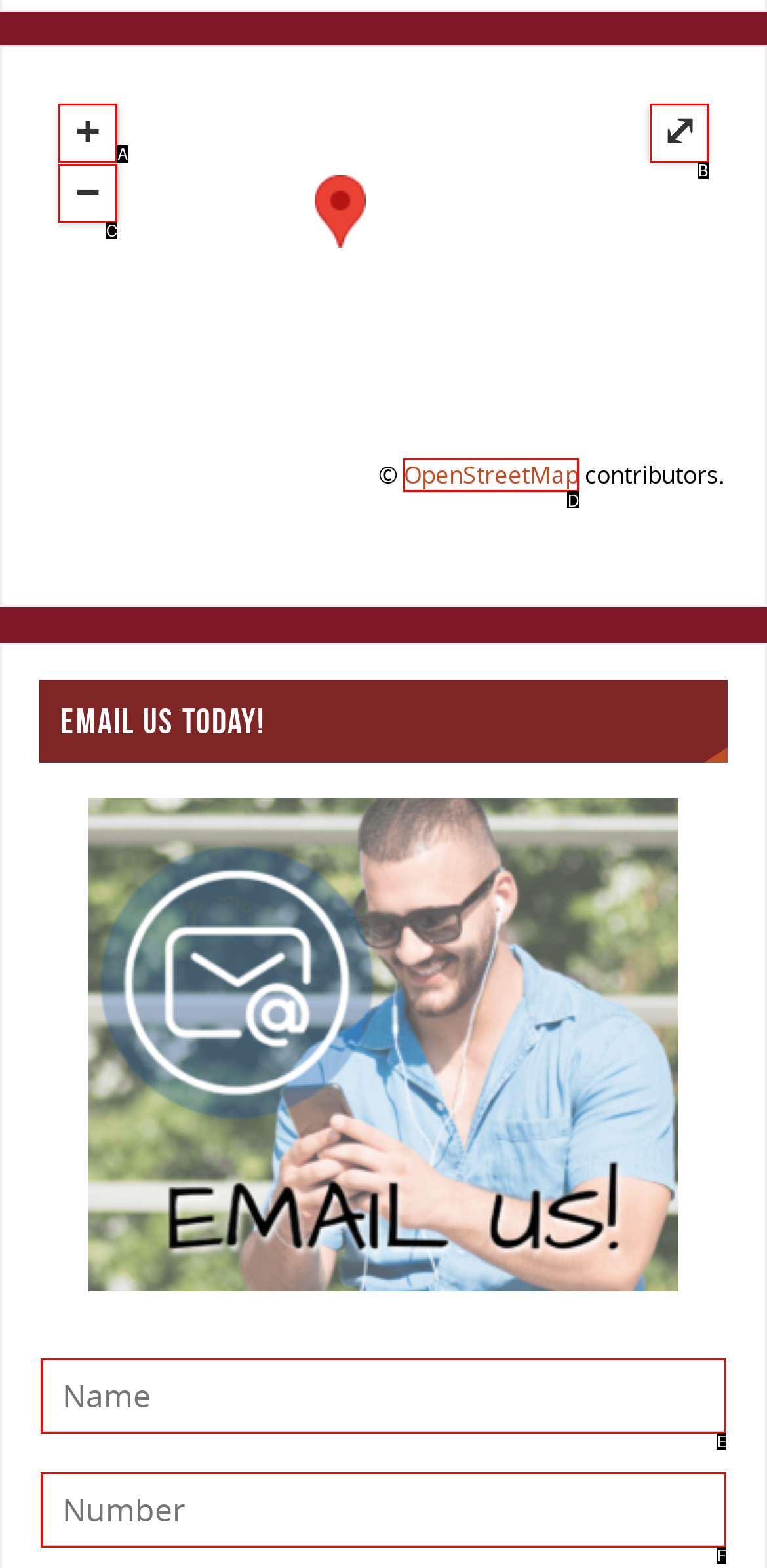Based on the description +, identify the most suitable HTML element from the options. Provide your answer as the corresponding letter.

A